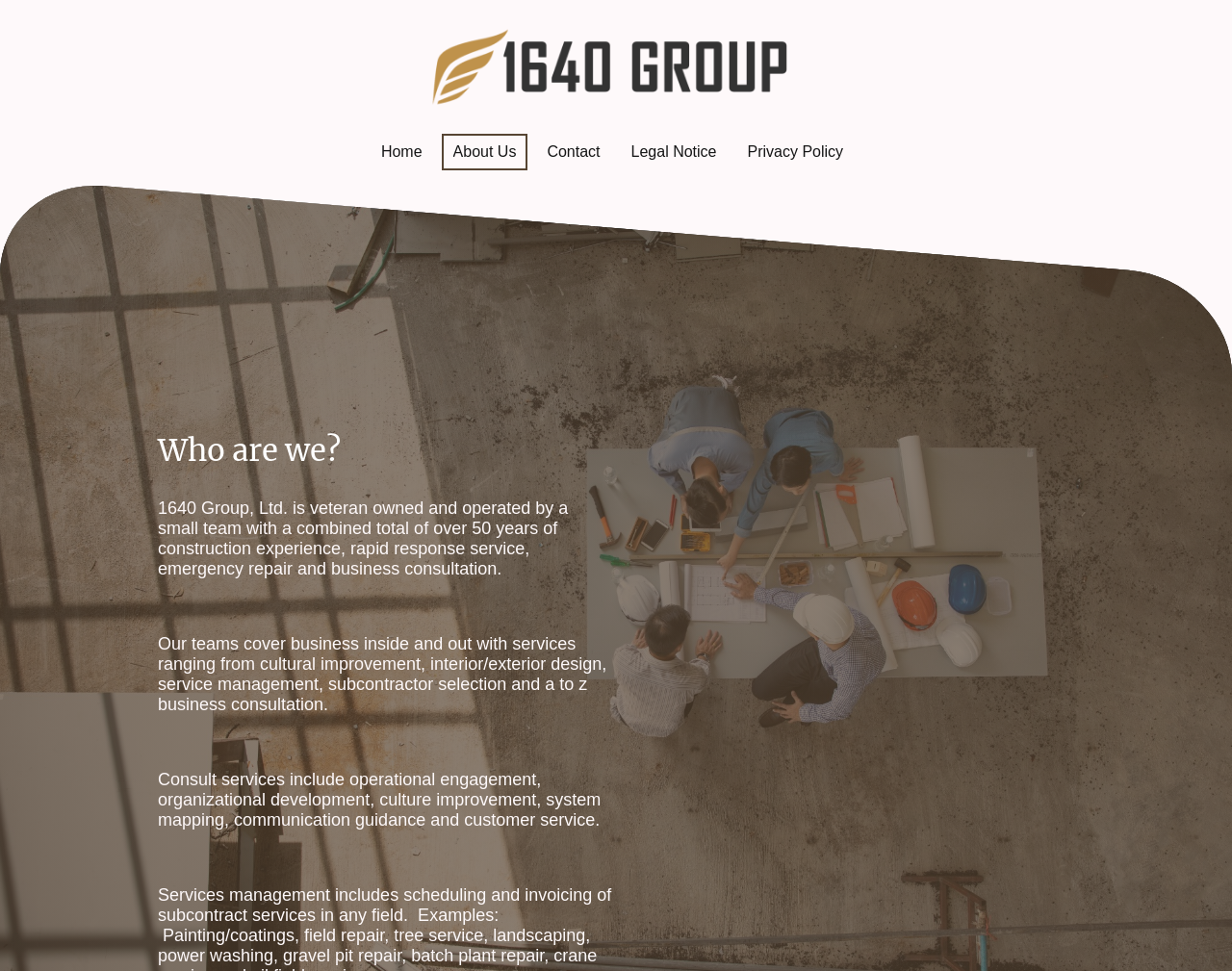Use one word or a short phrase to answer the question provided: 
How many years of construction experience do the team members have?

Over 50 years